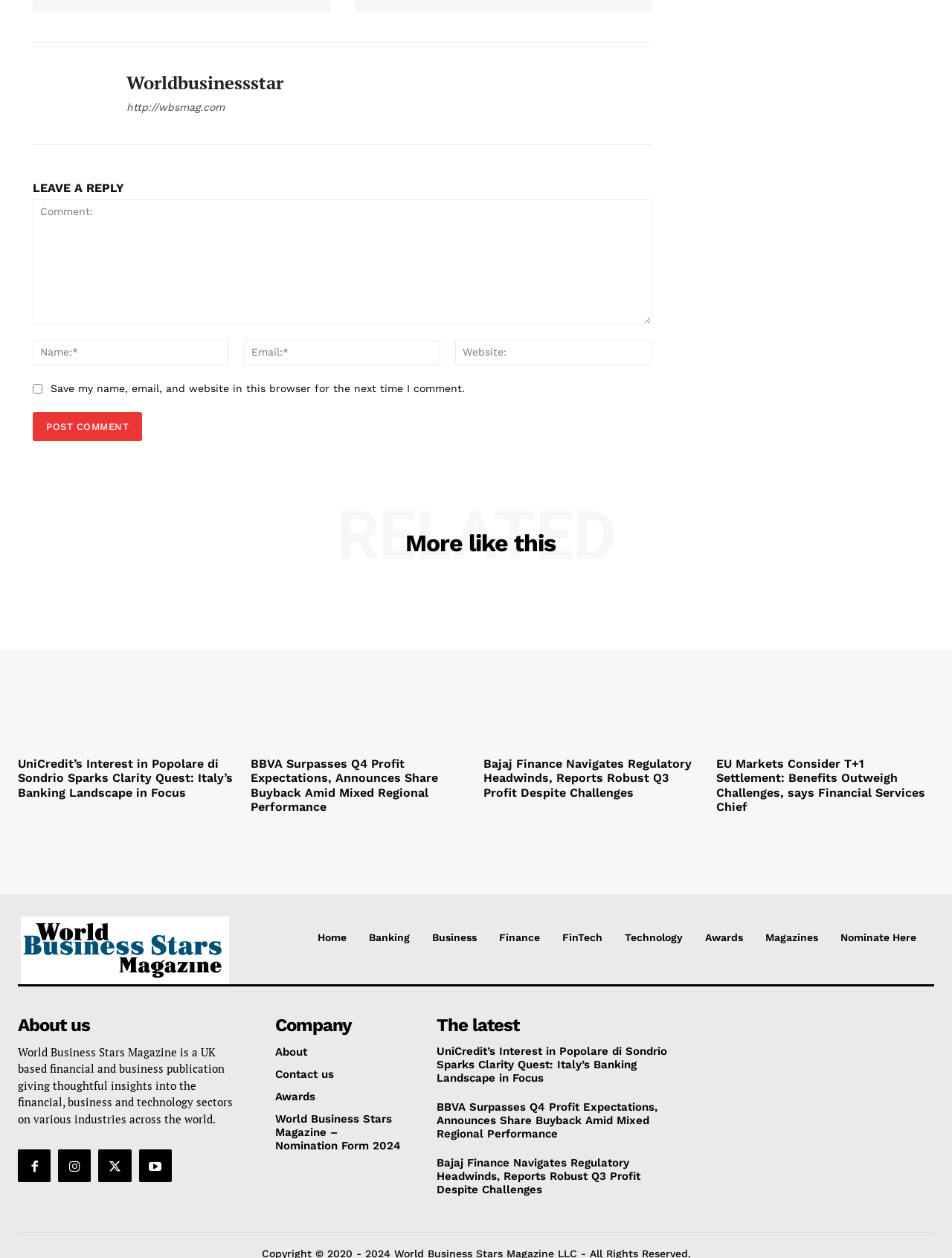Determine the bounding box coordinates for the UI element described. Format the coordinates as (top-left x, top-left y, bottom-right x, bottom-right y) and ensure all values are between 0 and 1. Element description: parent_node: Website name="url"

None